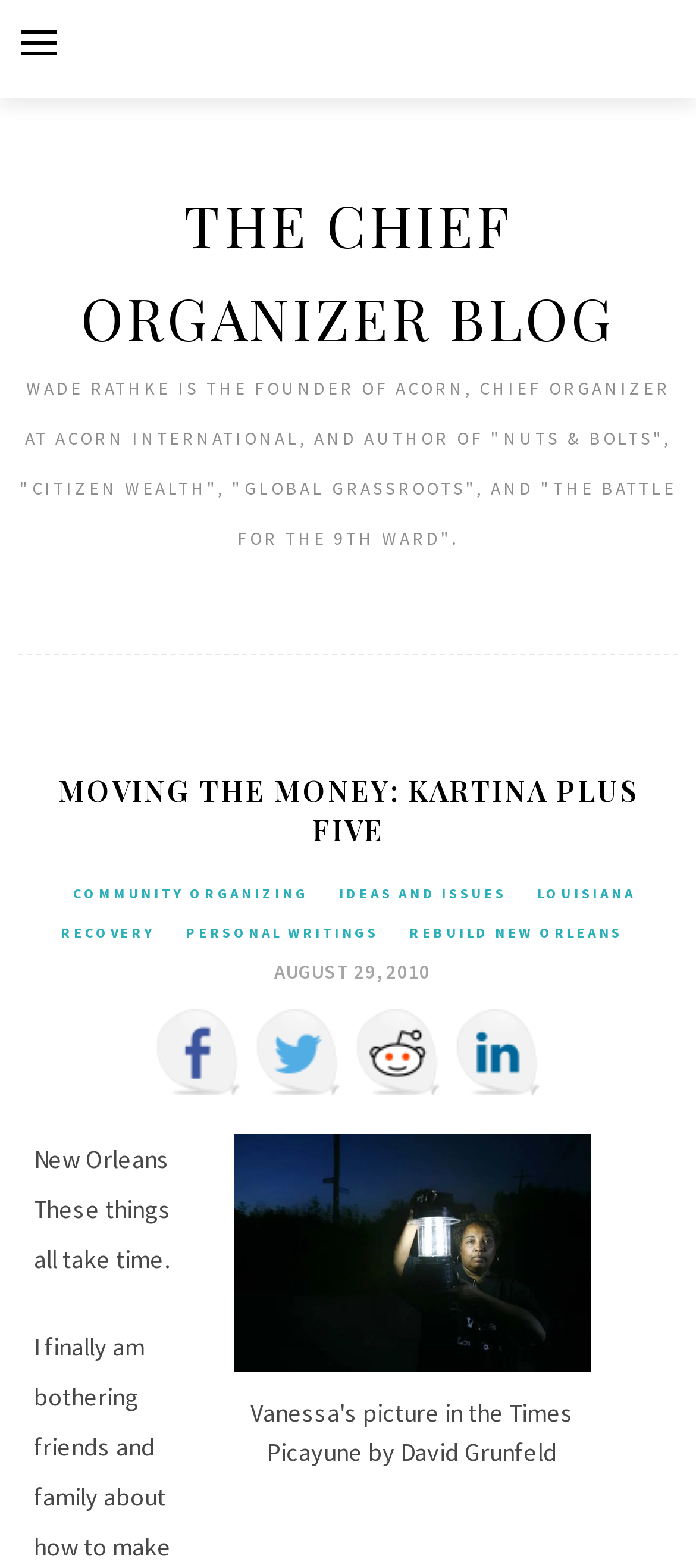Please identify the bounding box coordinates of the clickable element to fulfill the following instruction: "Click the primary menu button". The coordinates should be four float numbers between 0 and 1, i.e., [left, top, right, bottom].

[0.0, 0.0, 0.113, 0.052]